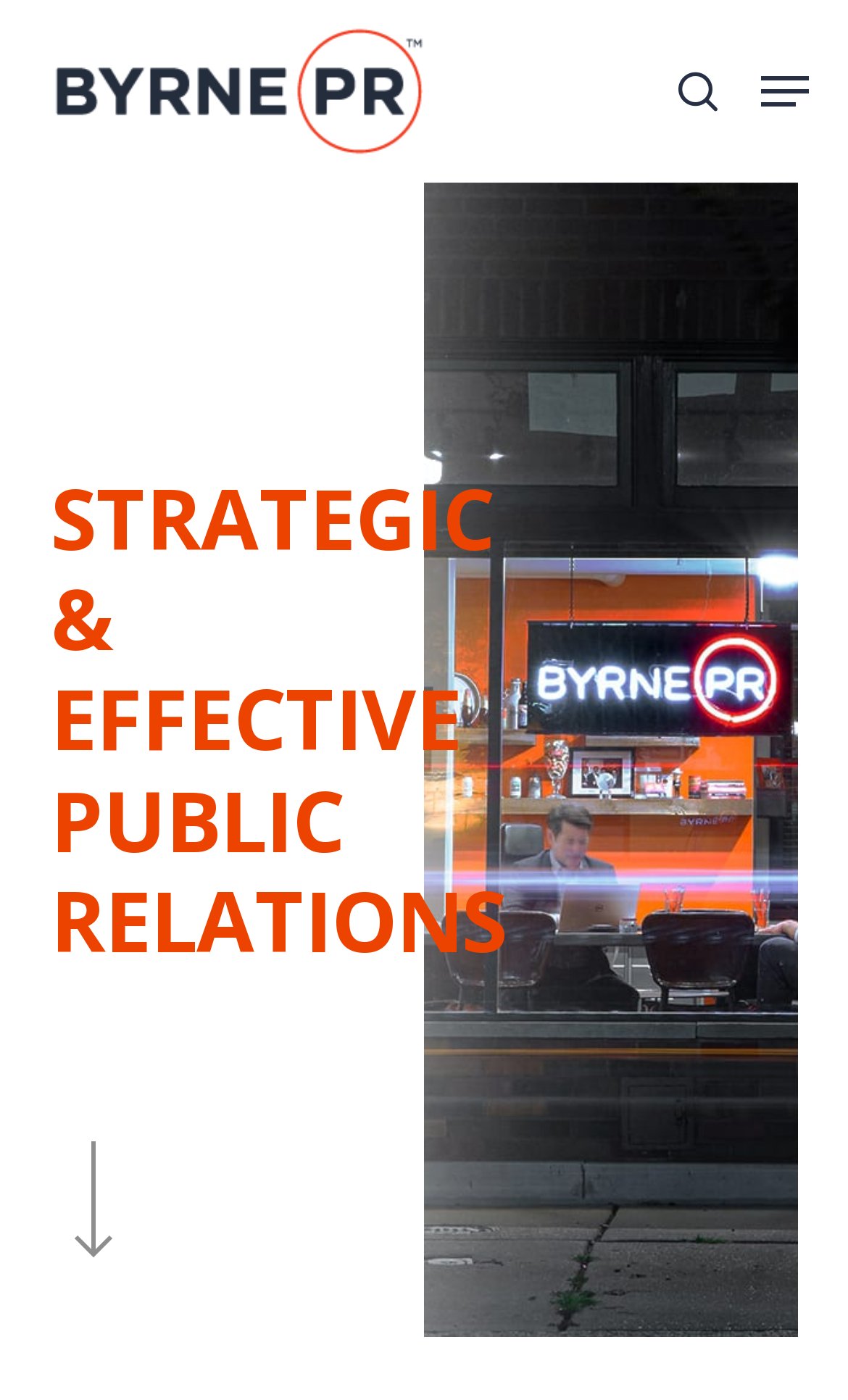Locate the primary heading on the webpage and return its text.

STRATEGIC & EFFECTIVE PUBLIC RELATIONS